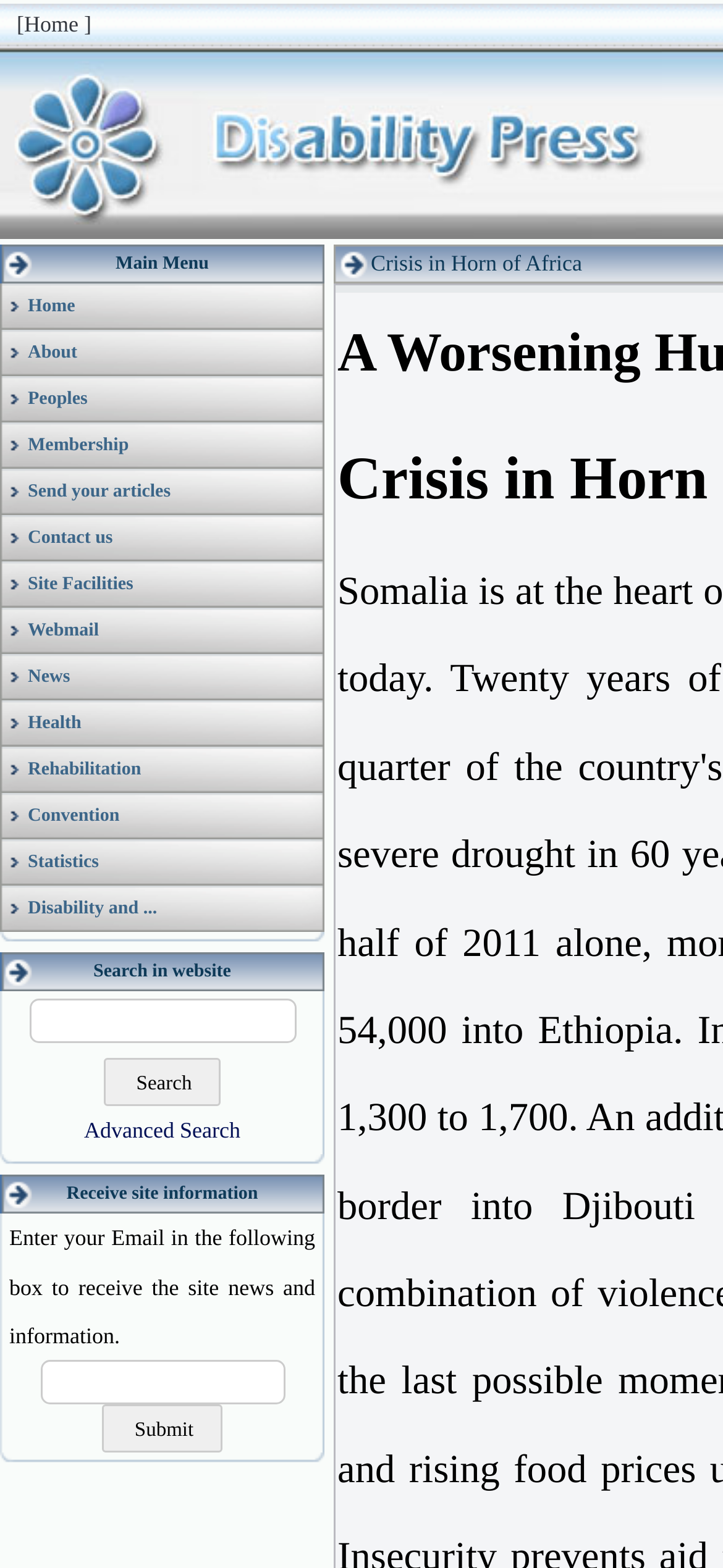Elaborate on the different components and information displayed on the webpage.

The webpage is titled "Crisis in Horn of Africa" and has a focus on the humanitarian situation in Somalia. At the top of the page, there is a navigation menu with links to various sections, including "Home", "About", "Peoples", "Membership", "Send your articles", "Contact us", "Site Facilities", "Webmail", "News", "Health", "Rehabilitation", "Convention", "Statistics", and "Disability and...". 

Below the navigation menu, there is a search bar that allows users to search the website. The search bar is accompanied by a brief description of the search functionality, including "Search in website", "Search Advanced Search", and a textbox to input search queries.

The layout of the page is organized into rows and columns, with each section and element carefully positioned to create a clear and easy-to-navigate structure. There are a total of 14 links in the navigation menu, each with a distinct label and positioned in a vertical column. The search bar is located below the navigation menu, spanning the full width of the page.